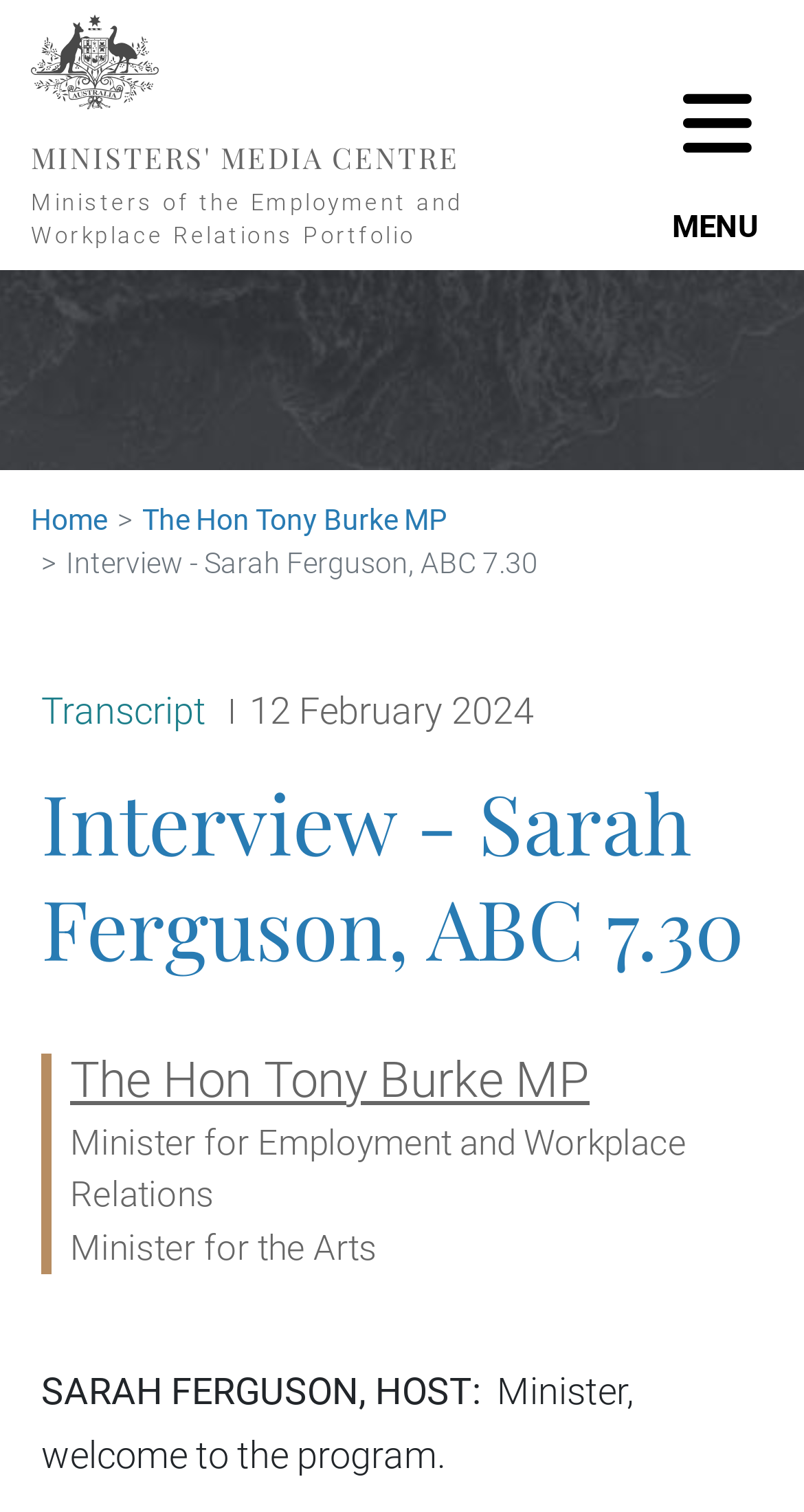Answer in one word or a short phrase: 
What is the minister's title?

Minister for Employment and Workplace Relations